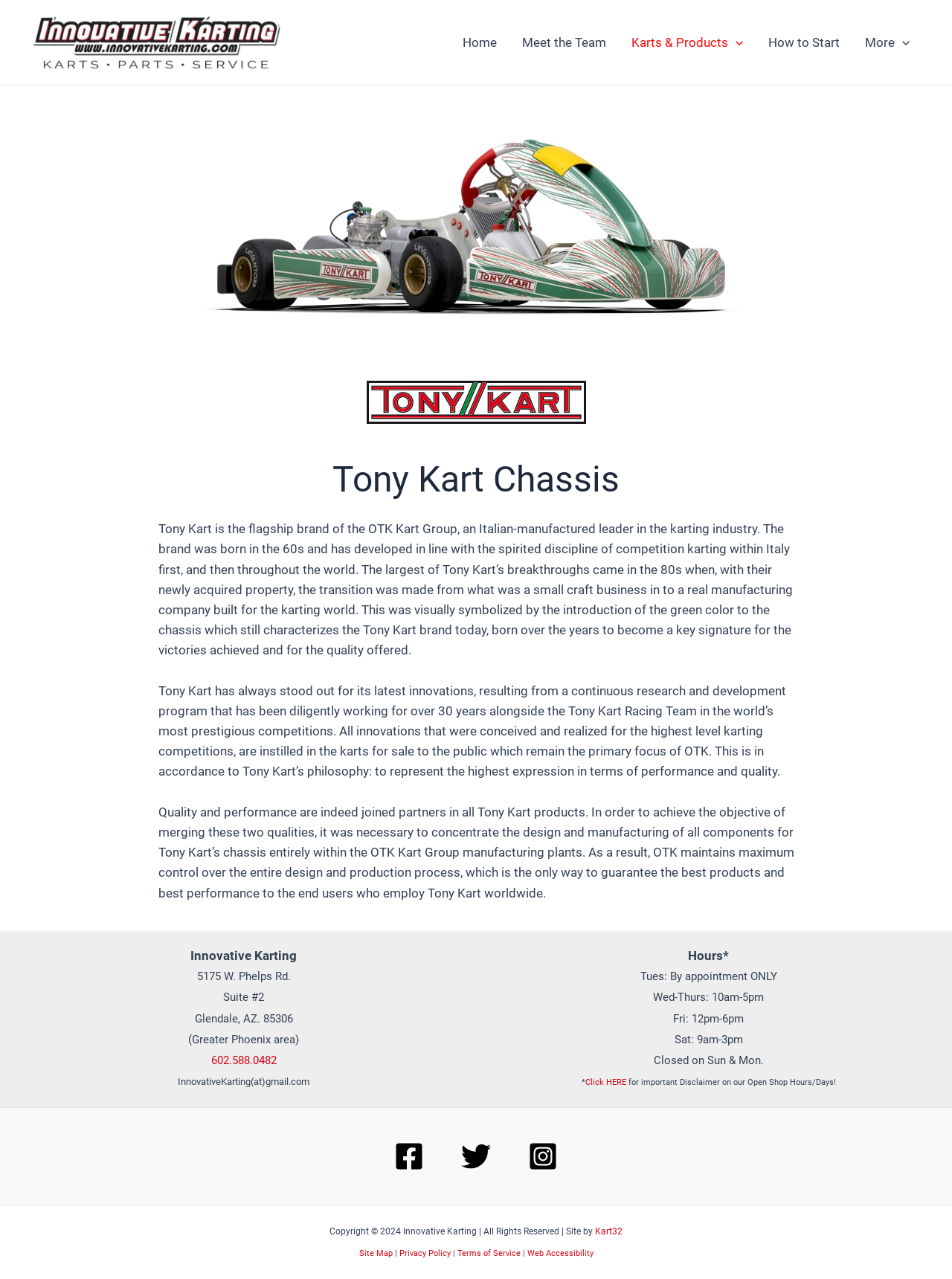Please identify the bounding box coordinates of the element that needs to be clicked to execute the following command: "View Tony Kart for sale image". Provide the bounding box using four float numbers between 0 and 1, formatted as [left, top, right, bottom].

[0.213, 0.073, 0.787, 0.274]